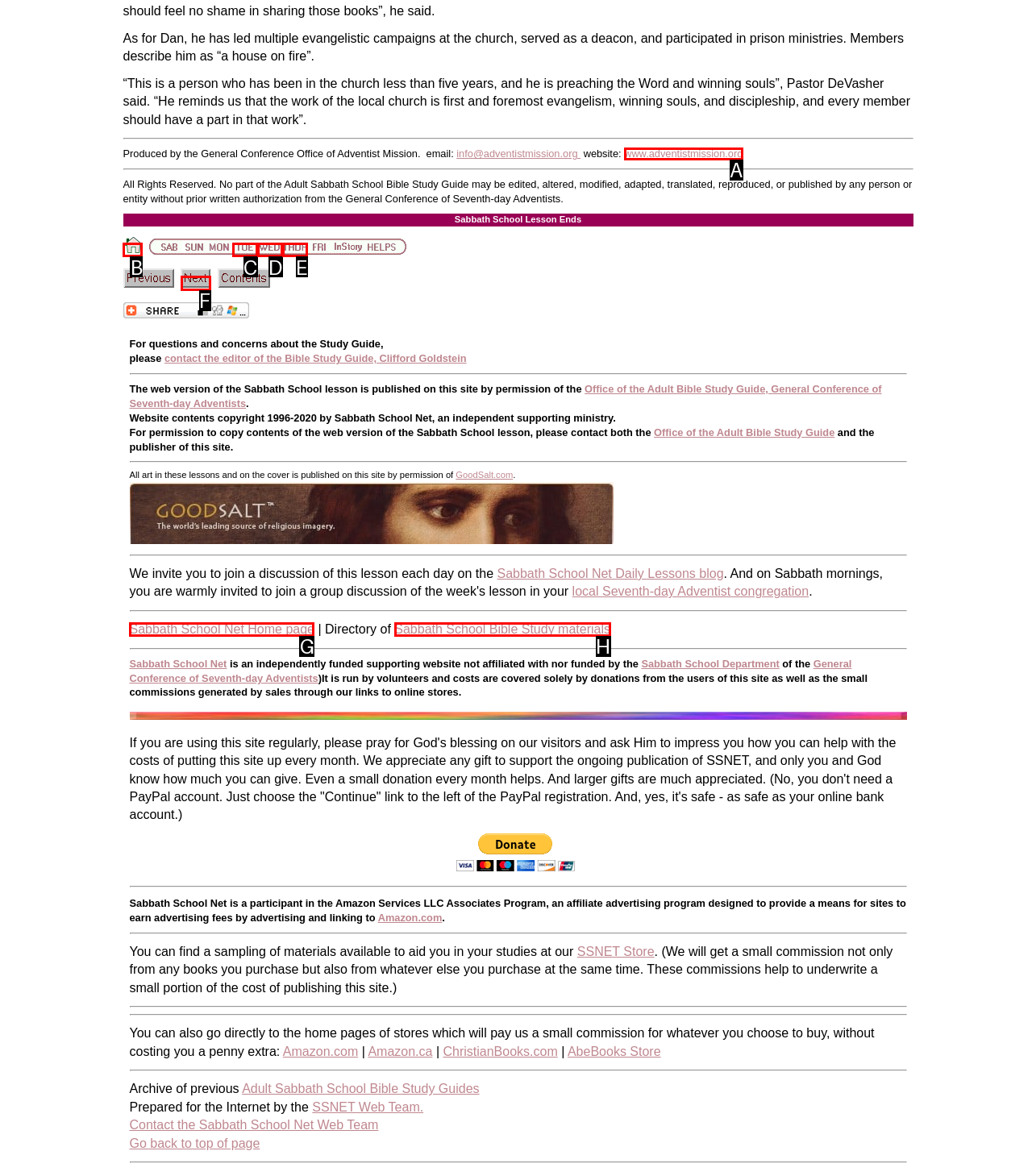Which option should I select to accomplish the task: Click the 'Next' button? Respond with the corresponding letter from the given choices.

F